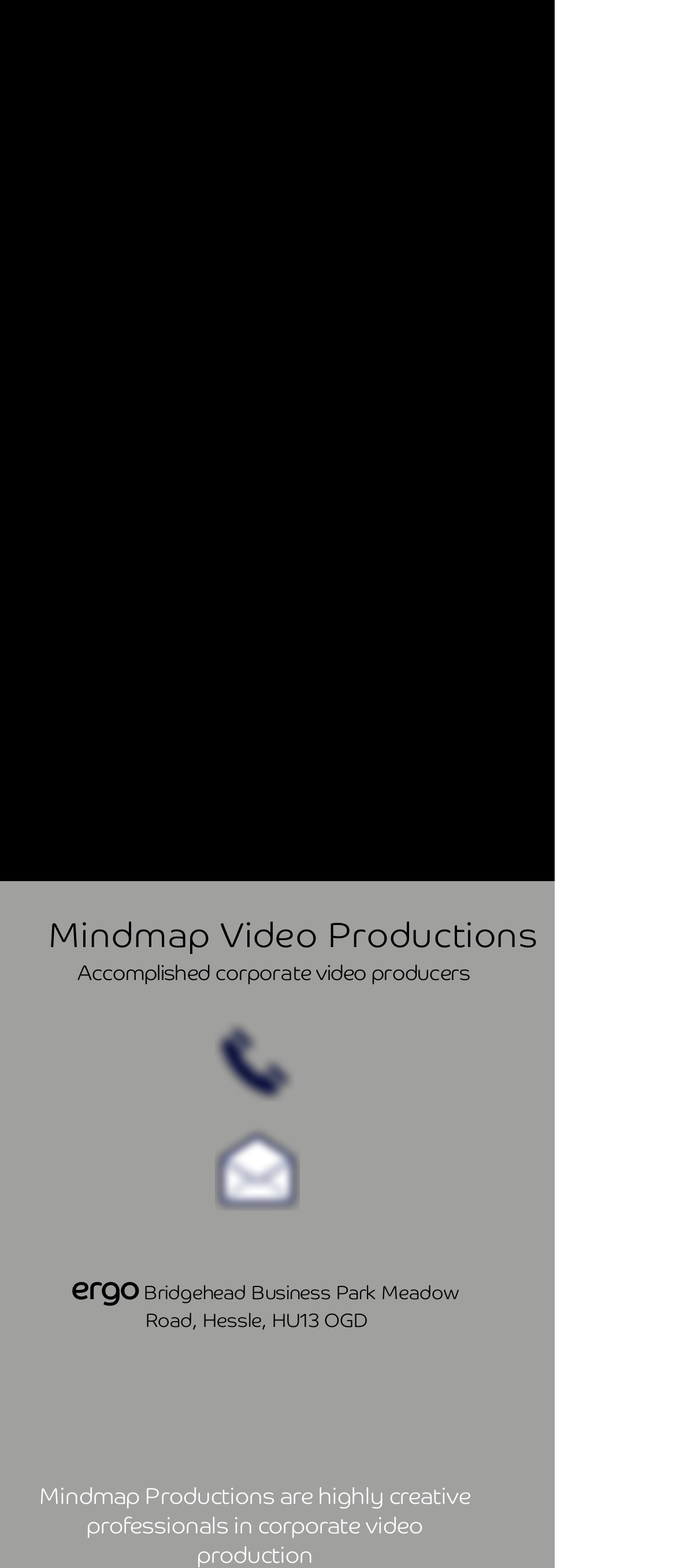Please look at the image and answer the question with a detailed explanation: How many social media links are in the bottom social bar?

I counted the number of link elements in the bottom social bar, which are 'Facebook - Black Circle', 'Twitter - Black Circle', 'YouTube - Black Circle', and 'Instagram - Black Circle'. There are four social media links in total.